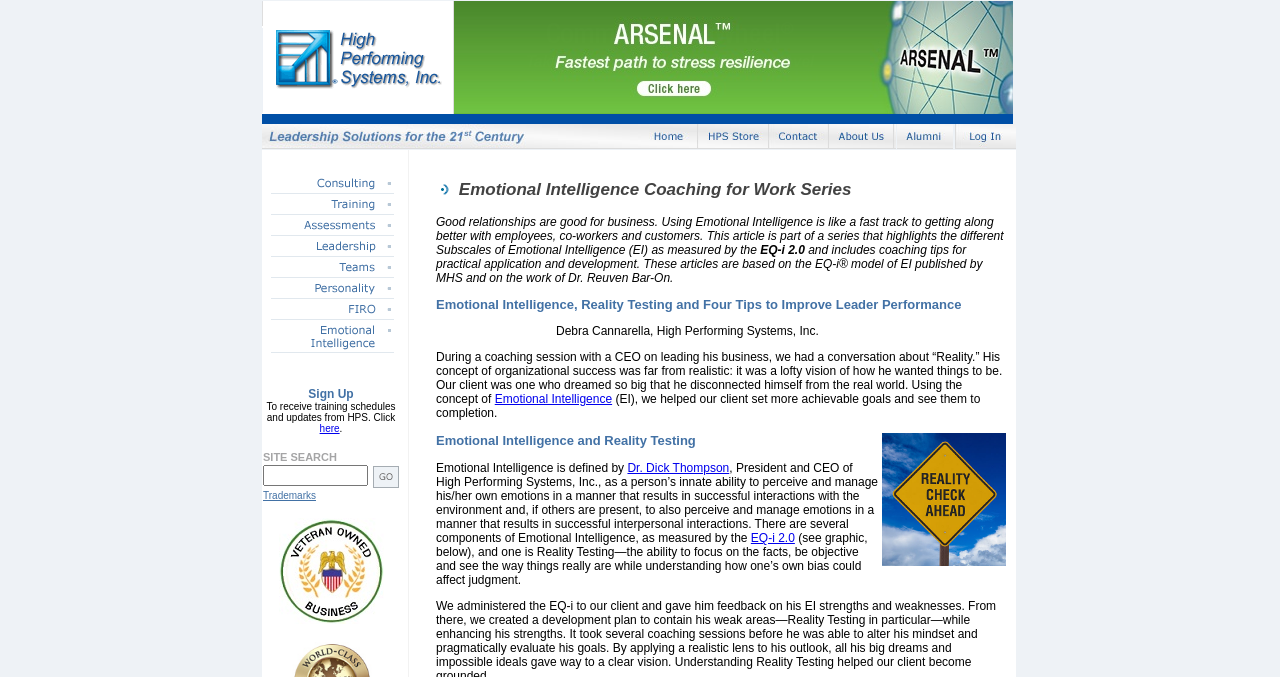What is the function of the iframe element?
Please ensure your answer to the question is detailed and covers all necessary aspects.

The iframe element is used to embed content from another source into the webpage. In this case, it is likely used to display additional information or resources related to the main topic of the webpage.